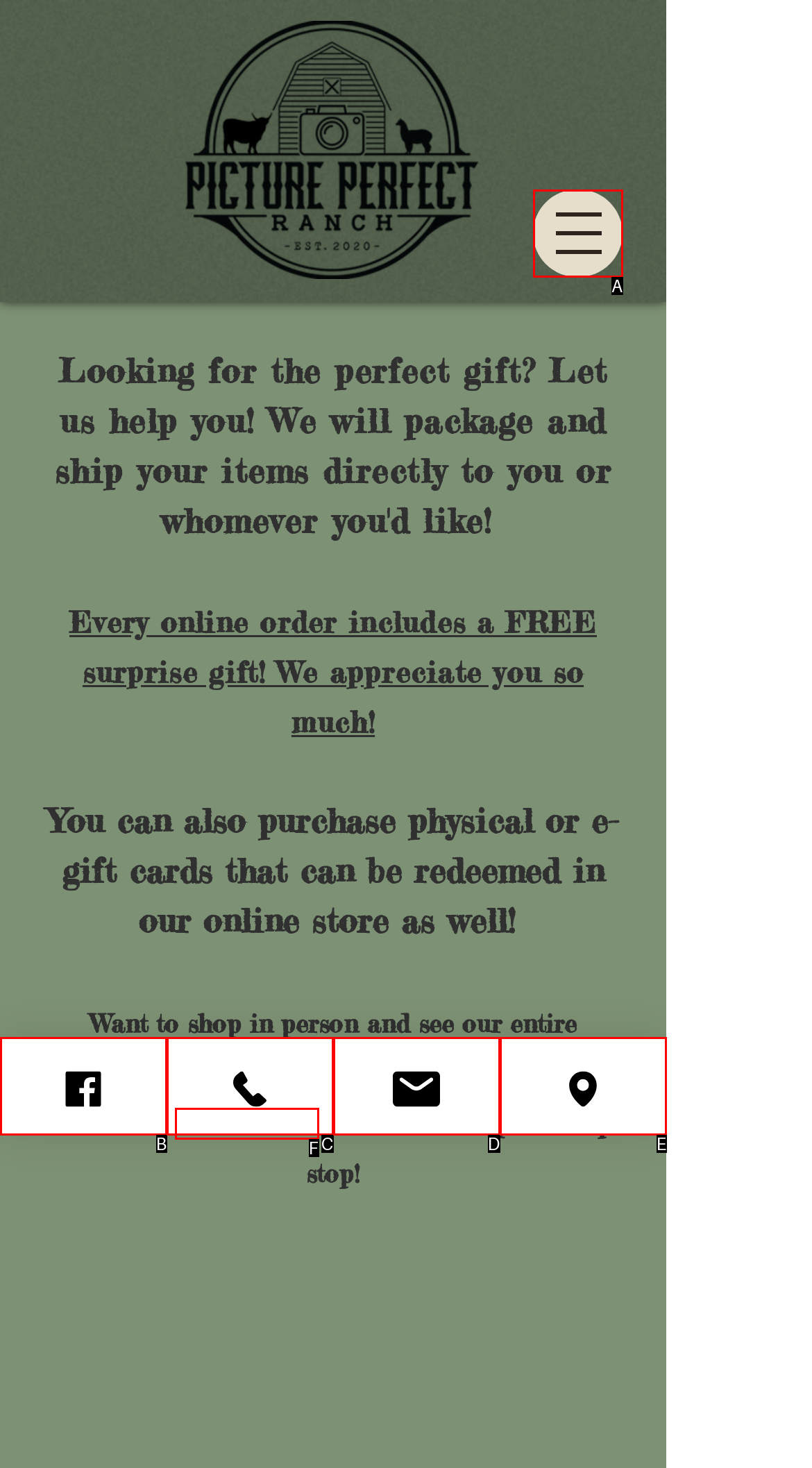Find the option that best fits the description: aria-label="Open navigation menu". Answer with the letter of the option.

A